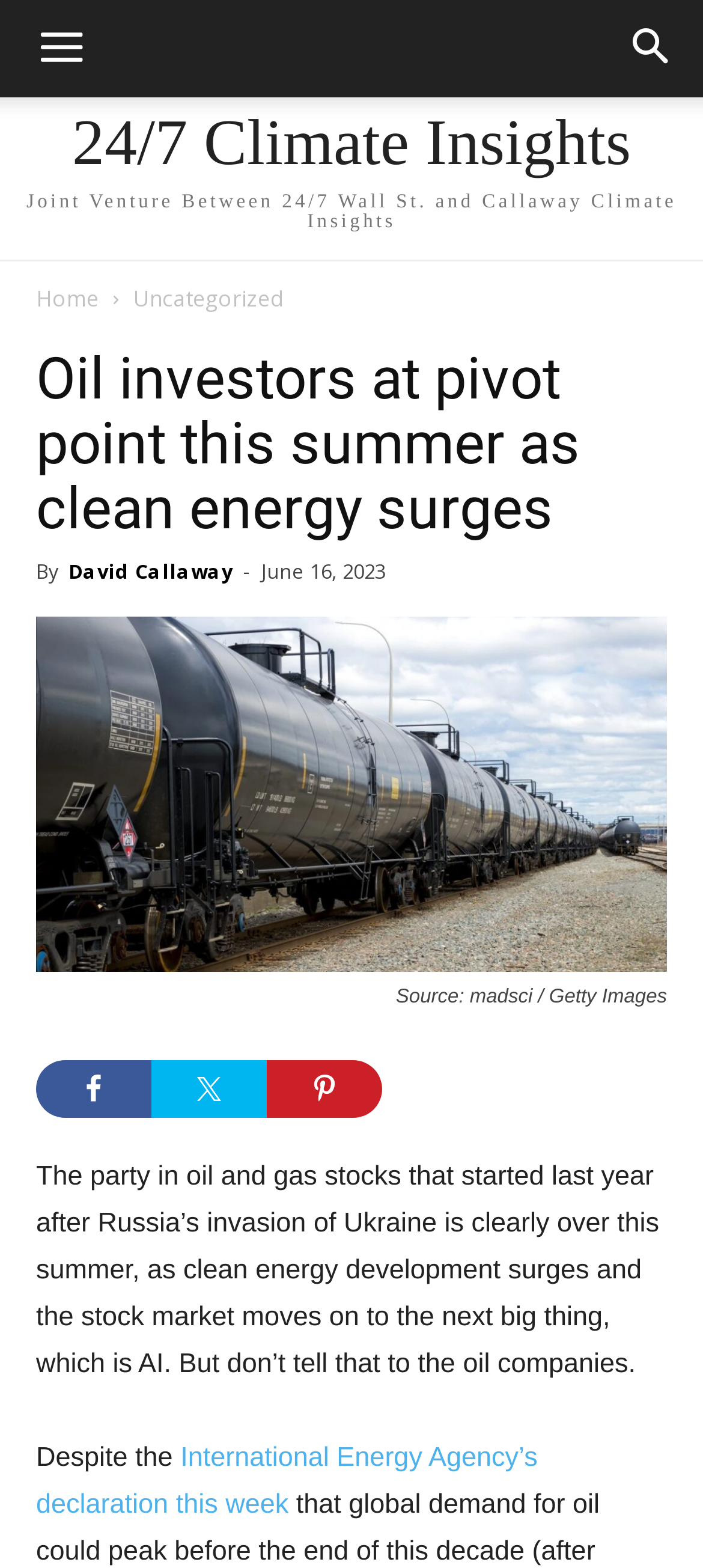Identify the text that serves as the heading for the webpage and generate it.

Oil investors at pivot point this summer as clean energy surges